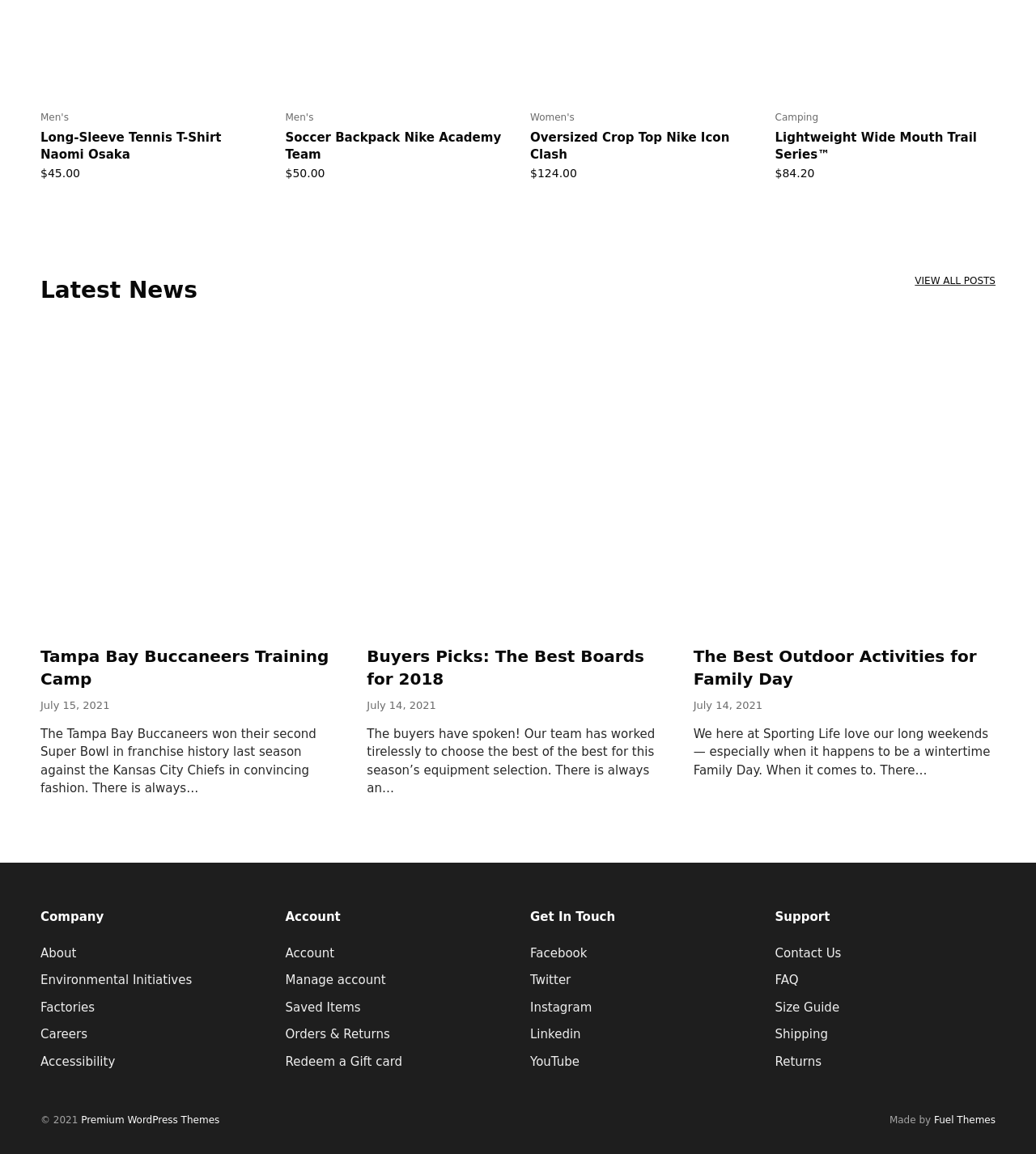What is the title of the first news article?
Give a comprehensive and detailed explanation for the question.

I found the title of the first news article by looking at the link element with the text 'Tampa Bay Buccaneers Training Camp' which is located in the 'Latest News' section.